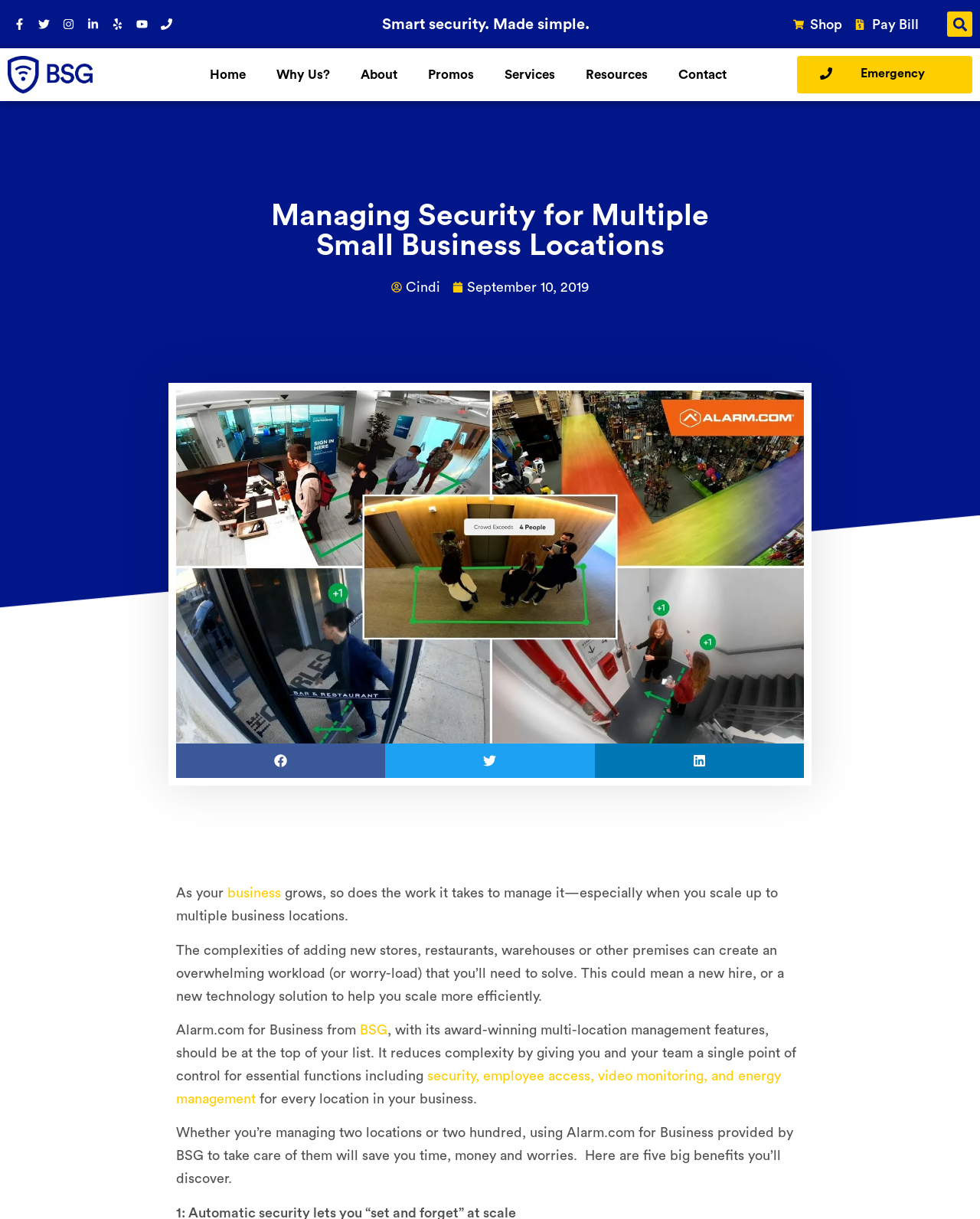Can you find the bounding box coordinates for the element that needs to be clicked to execute this instruction: "Get a quote for your multi-location small business"? The coordinates should be given as four float numbers between 0 and 1, i.e., [left, top, right, bottom].

[0.18, 0.727, 0.794, 0.757]